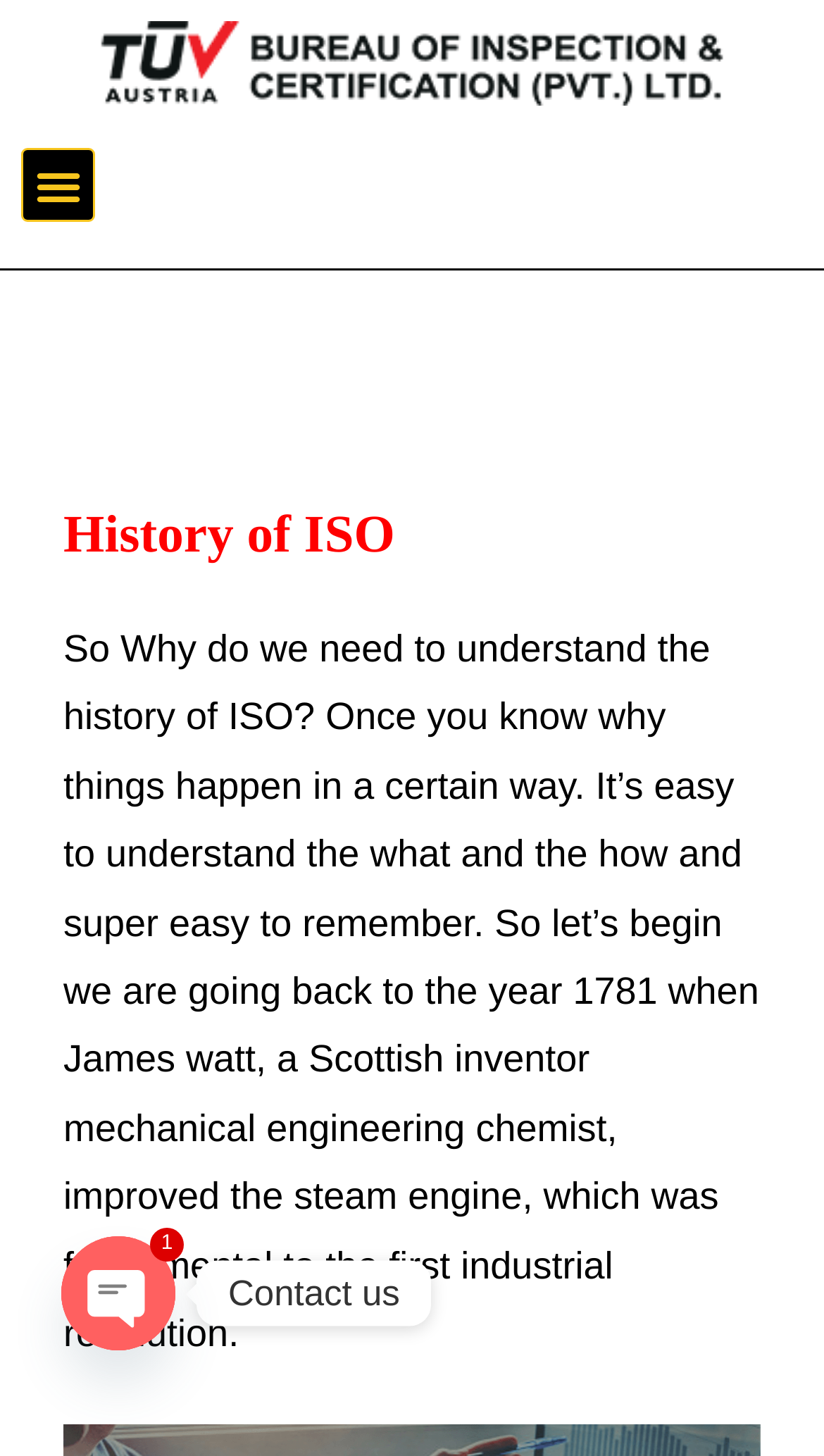How many social media links are there?
Please answer the question with as much detail and depth as you can.

I counted the number of link elements with image elements as their children, which are typically used to represent social media links. I found two such elements, one with the text 'Email' and another with the text 'Whatsapp', both having similar bounding box coordinates [0.074, 0.849, 0.213, 0.927].